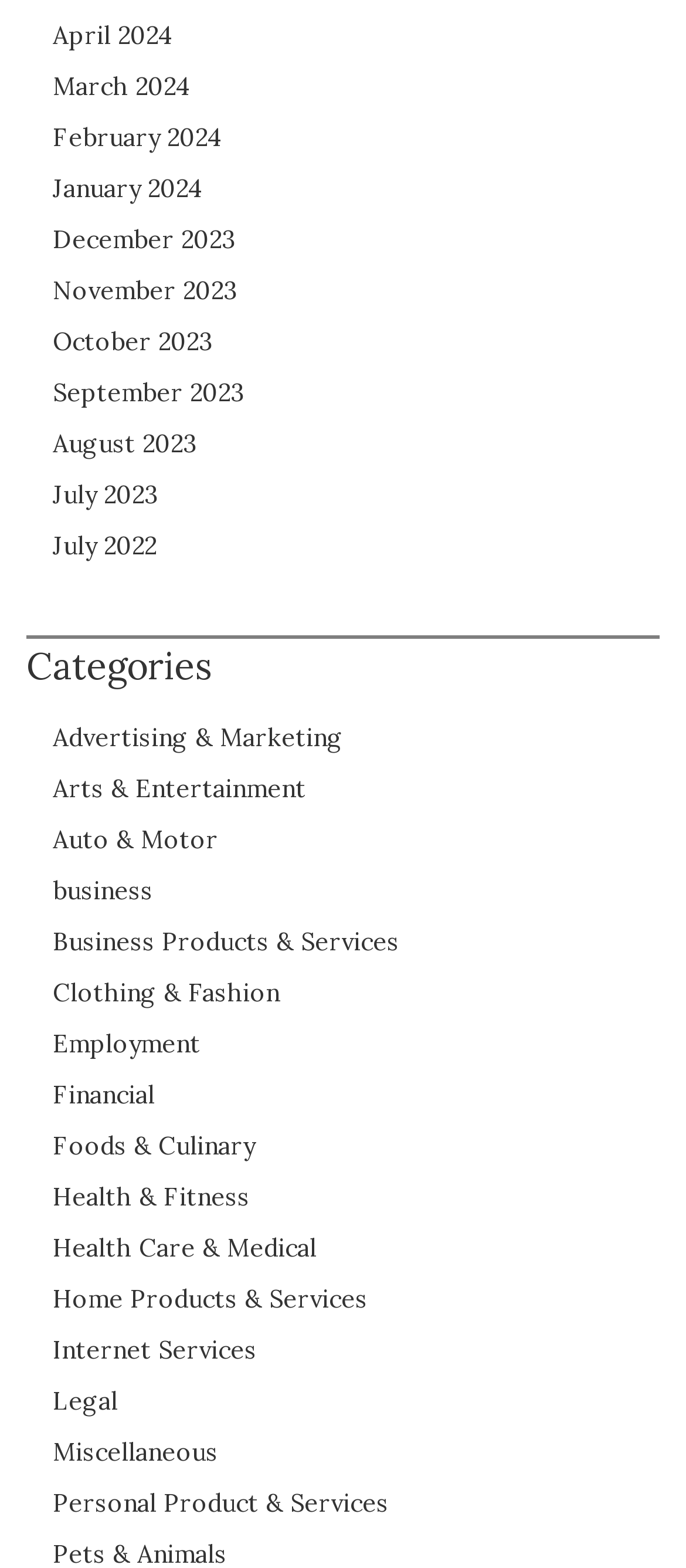Identify the bounding box coordinates for the element that needs to be clicked to fulfill this instruction: "View news from April 2024". Provide the coordinates in the format of four float numbers between 0 and 1: [left, top, right, bottom].

[0.077, 0.012, 0.251, 0.032]